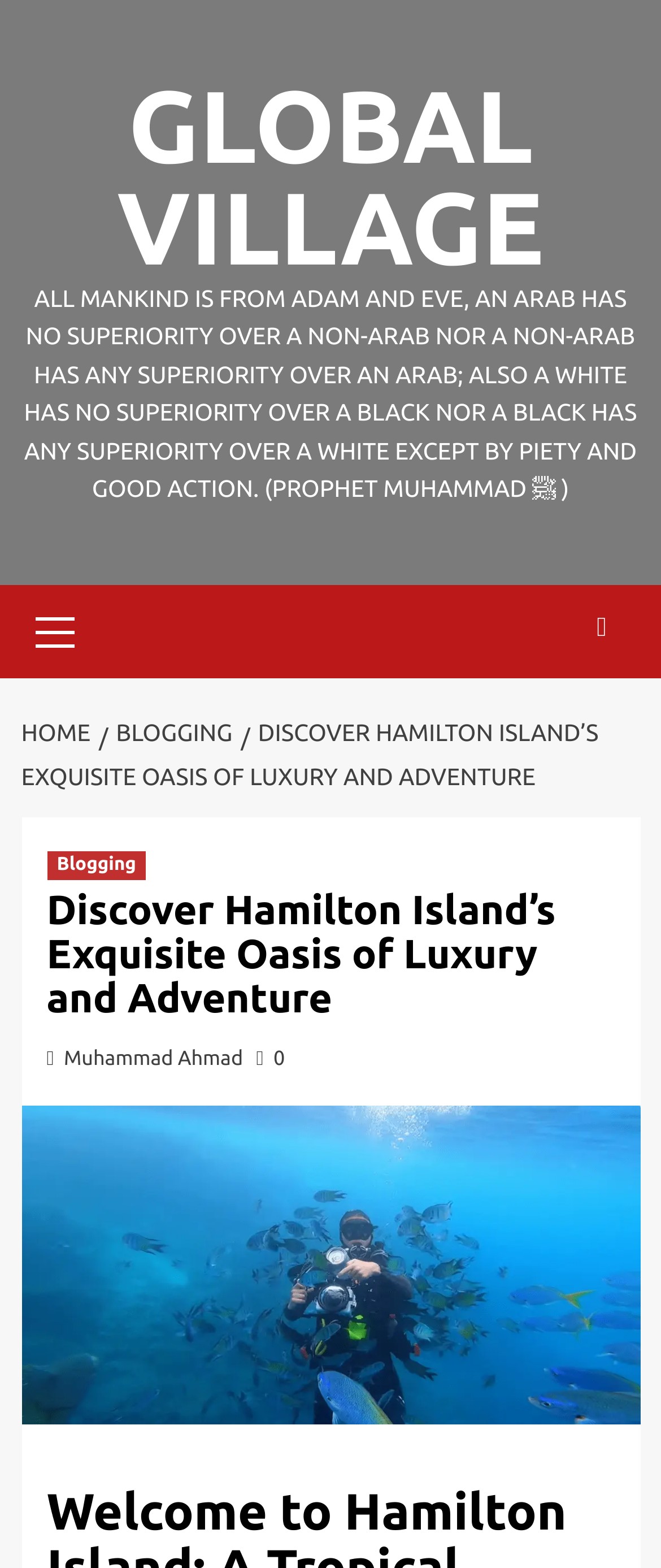Determine the bounding box coordinates for the area that should be clicked to carry out the following instruction: "Explore Hamilton Island under water diving with fishes".

[0.032, 0.705, 0.968, 0.909]